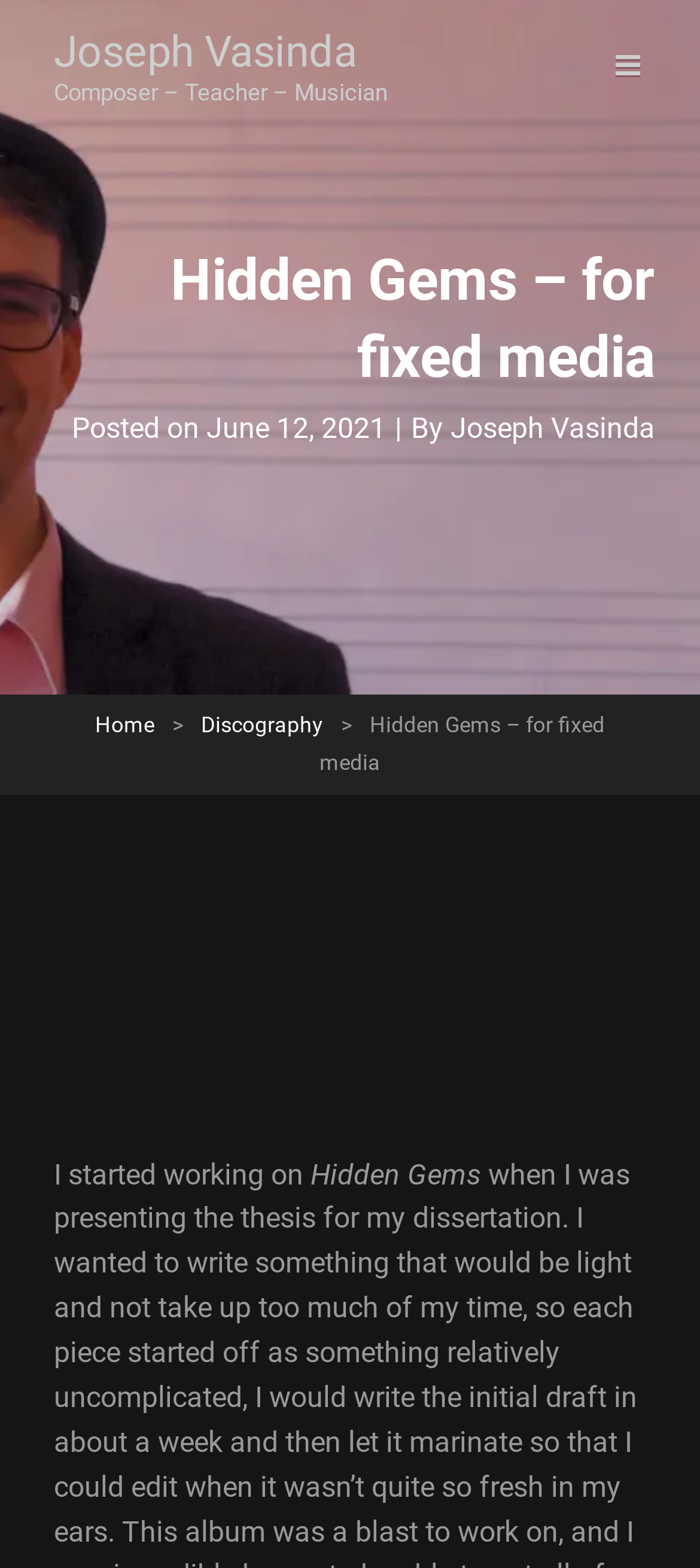Provide the bounding box coordinates, formatted as (top-left x, top-left y, bottom-right x, bottom-right y), with all values being floating point numbers between 0 and 1. Identify the bounding box of the UI element that matches the description: Discography

[0.287, 0.455, 0.462, 0.471]